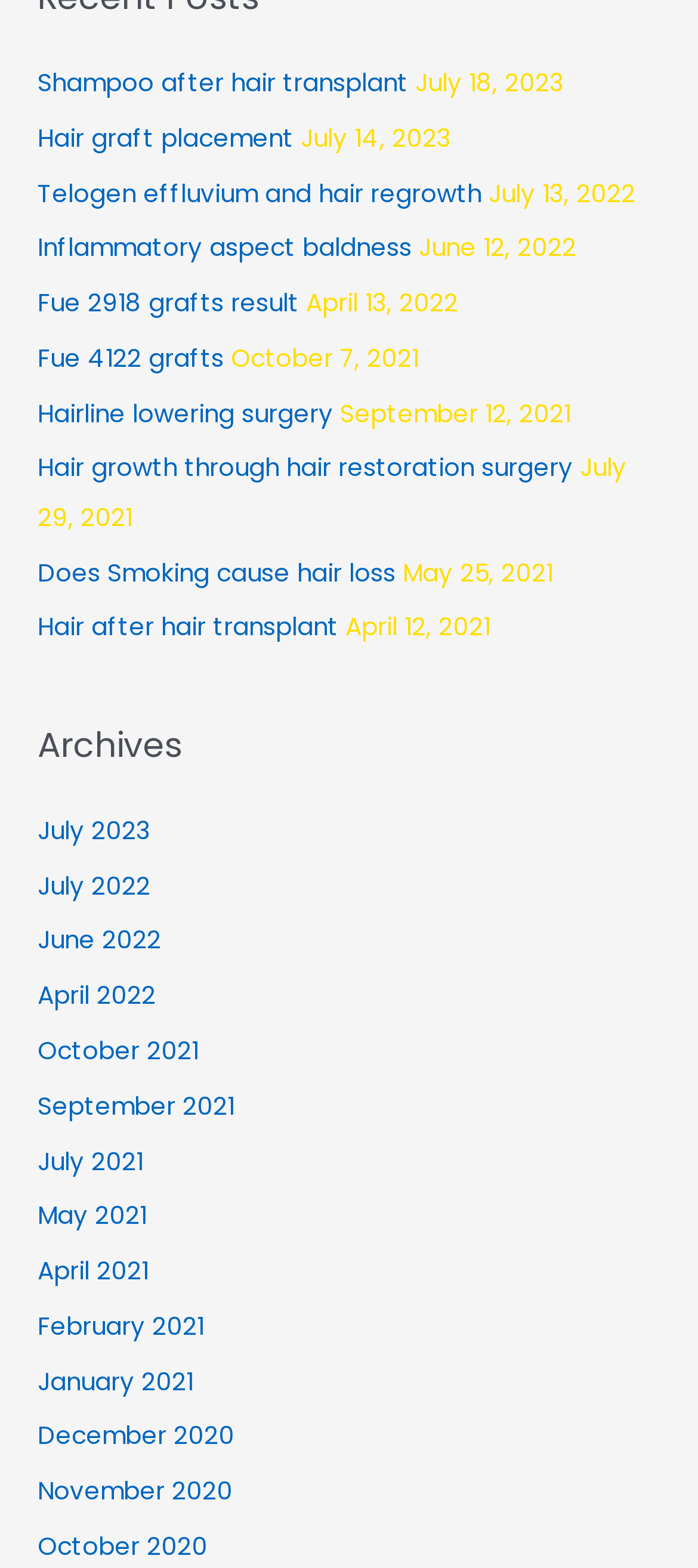How many months are listed in the Archives section?
Using the image as a reference, answer the question with a short word or phrase.

12